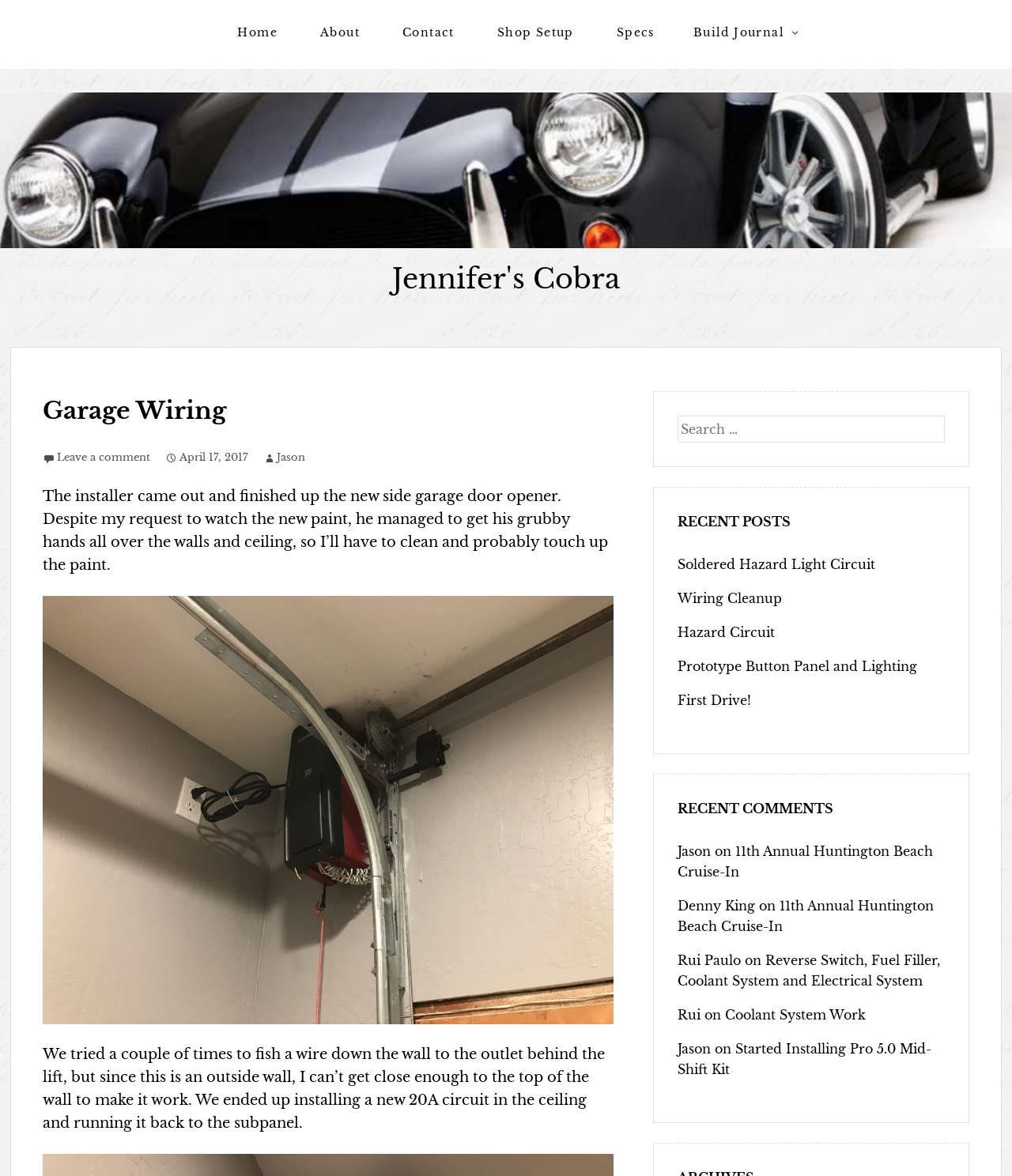Kindly determine the bounding box coordinates for the clickable area to achieve the given instruction: "View 'Soldered Hazard Light Circuit'".

[0.67, 0.473, 0.865, 0.487]